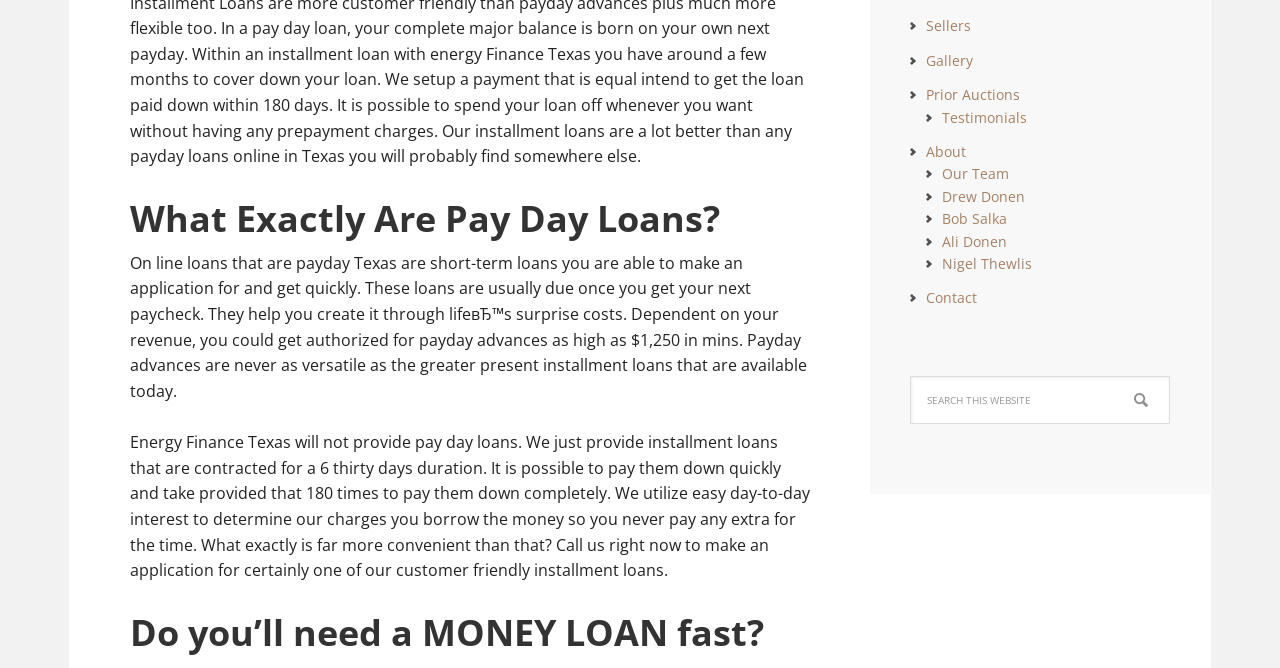Using the webpage screenshot, find the UI element described by Bob Salka. Provide the bounding box coordinates in the format (top-left x, top-left y, bottom-right x, bottom-right y), ensuring all values are floating point numbers between 0 and 1.

[0.736, 0.313, 0.787, 0.342]